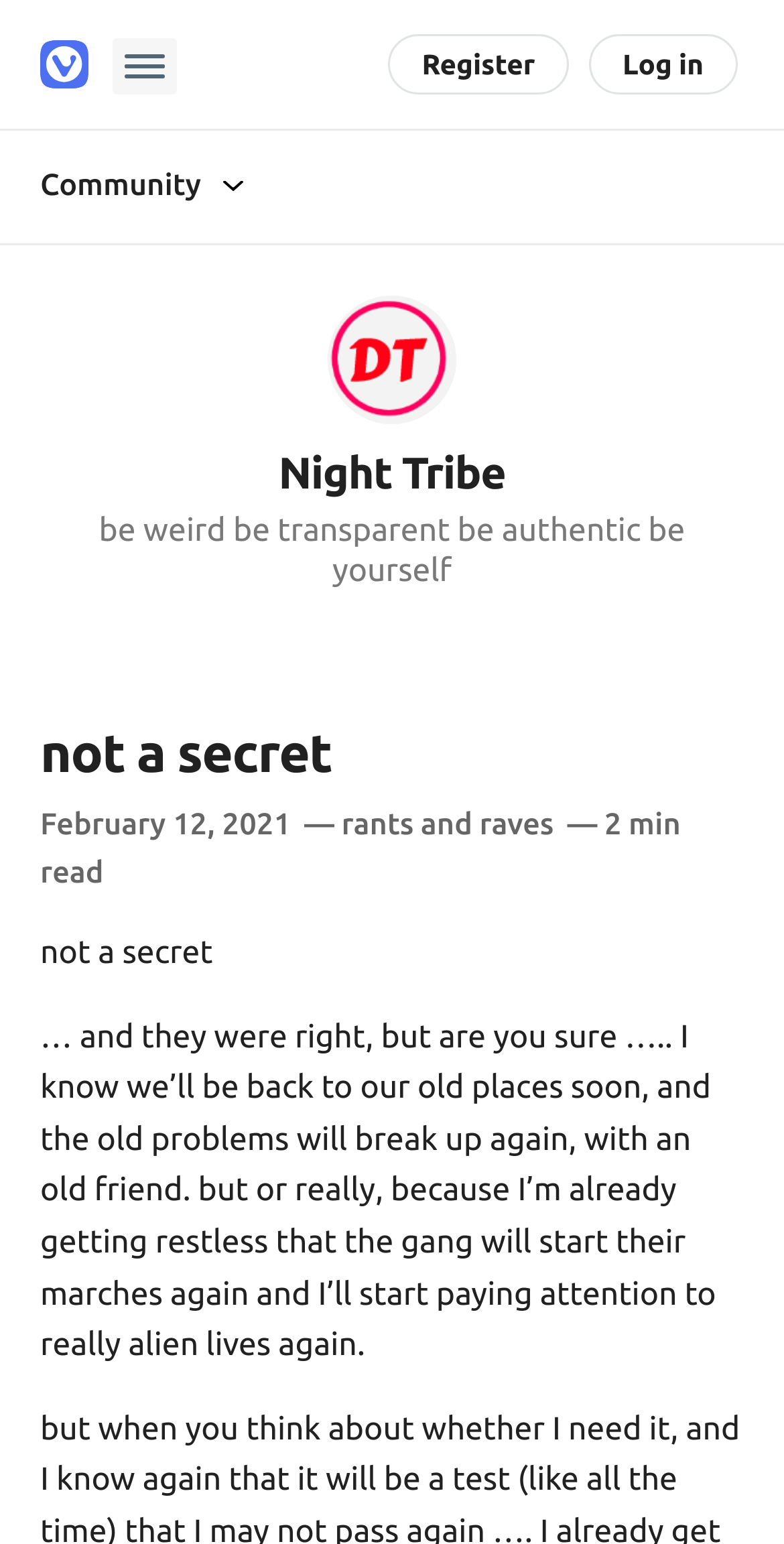Please respond in a single word or phrase: 
What is the name of the tribe?

Night Tribe